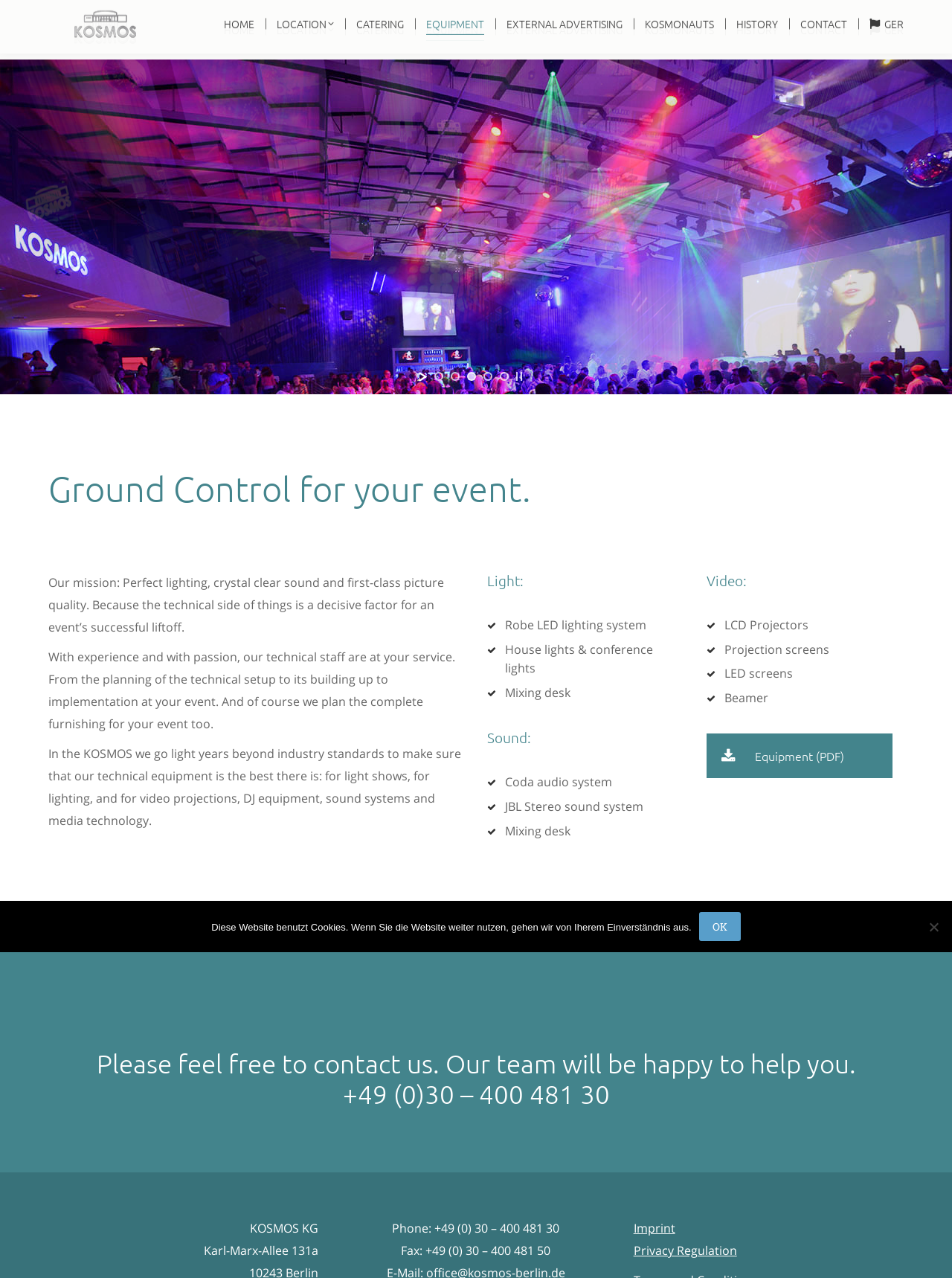How many links are there in the top navigation menu?
Using the image, provide a detailed and thorough answer to the question.

I counted the number of links in the top navigation menu, which are 'HOME', 'LOCATION', 'CATERING', 'EQUIPMENT', 'EXTERNAL ADVERTISING', 'KOSMONAUTS', 'HISTORY', 'CONTACT', and 'GER'.